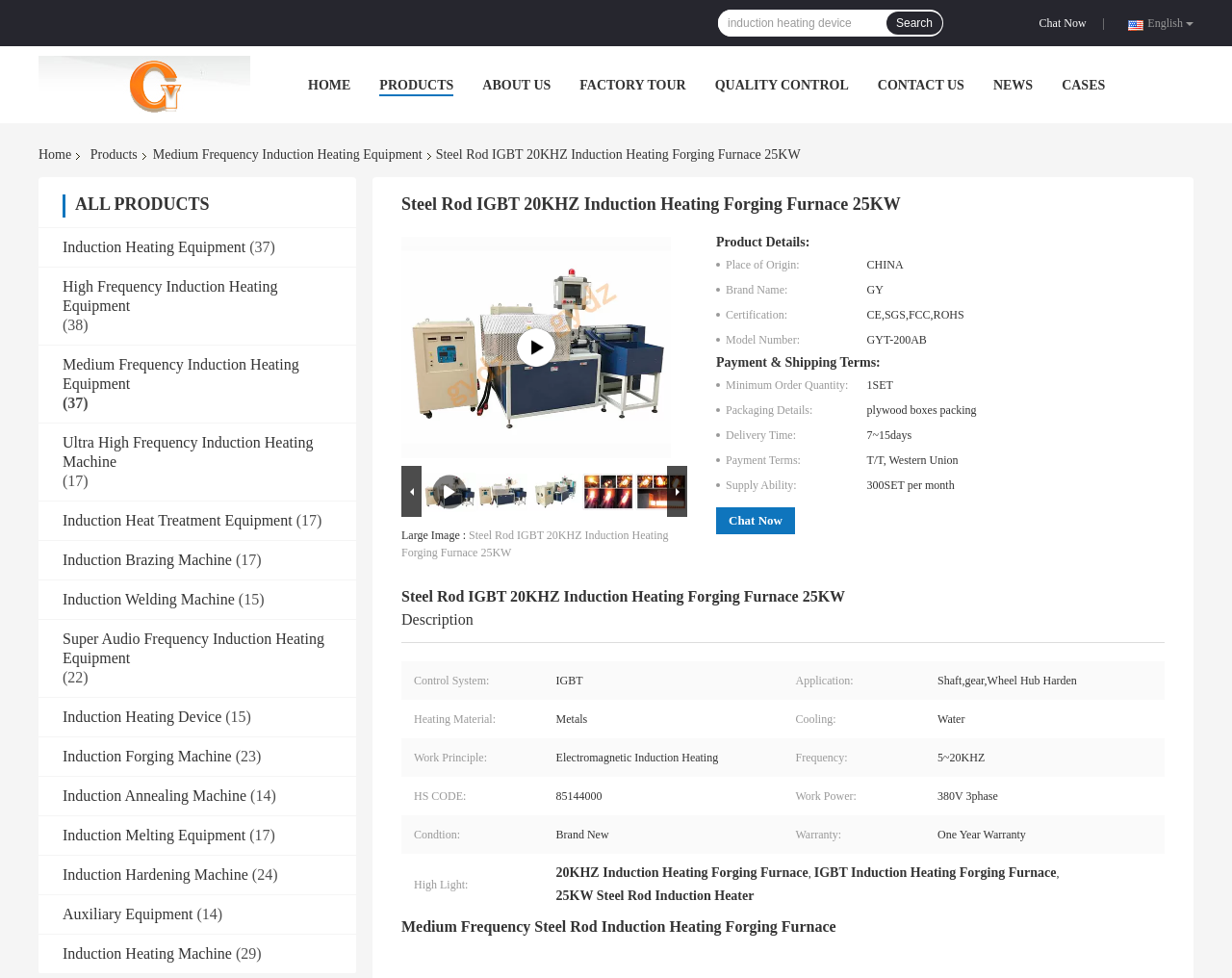Please find the bounding box coordinates of the element that needs to be clicked to perform the following instruction: "Browse induction heating equipment". The bounding box coordinates should be four float numbers between 0 and 1, represented as [left, top, right, bottom].

[0.051, 0.243, 0.199, 0.263]